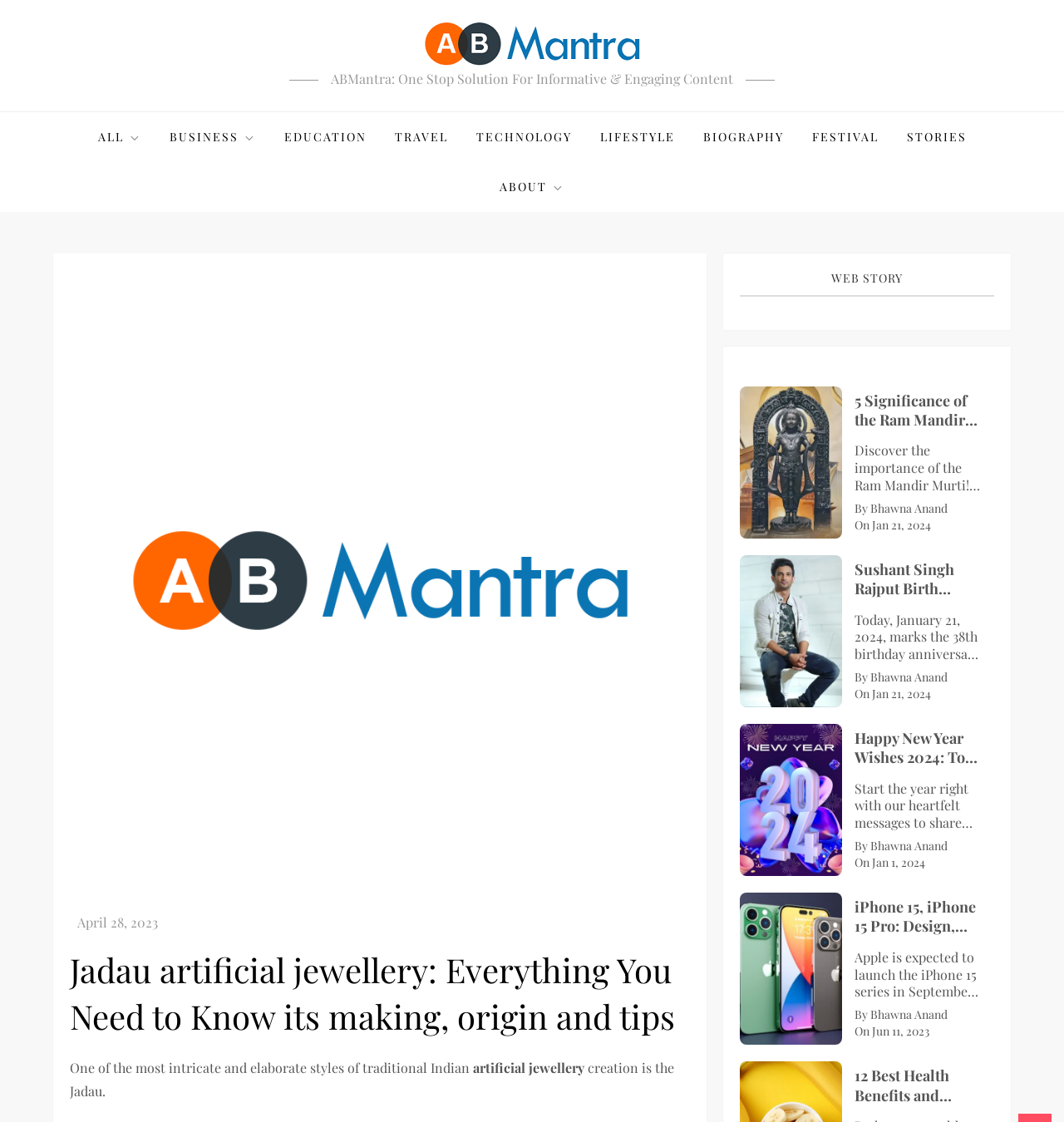Identify and provide the bounding box for the element described by: "April 28, 2023November 13, 2023".

[0.073, 0.814, 0.148, 0.83]